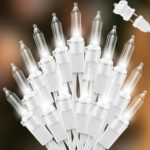Examine the screenshot and answer the question in as much detail as possible: What is the primary purpose of these lights?

The caption states that these lights are perfect for enhancing the festive spirit, whether for indoor decorating or outdoor displays, making them a popular choice for holiday festivities and celebrations, implying that their primary purpose is for holiday decorations.